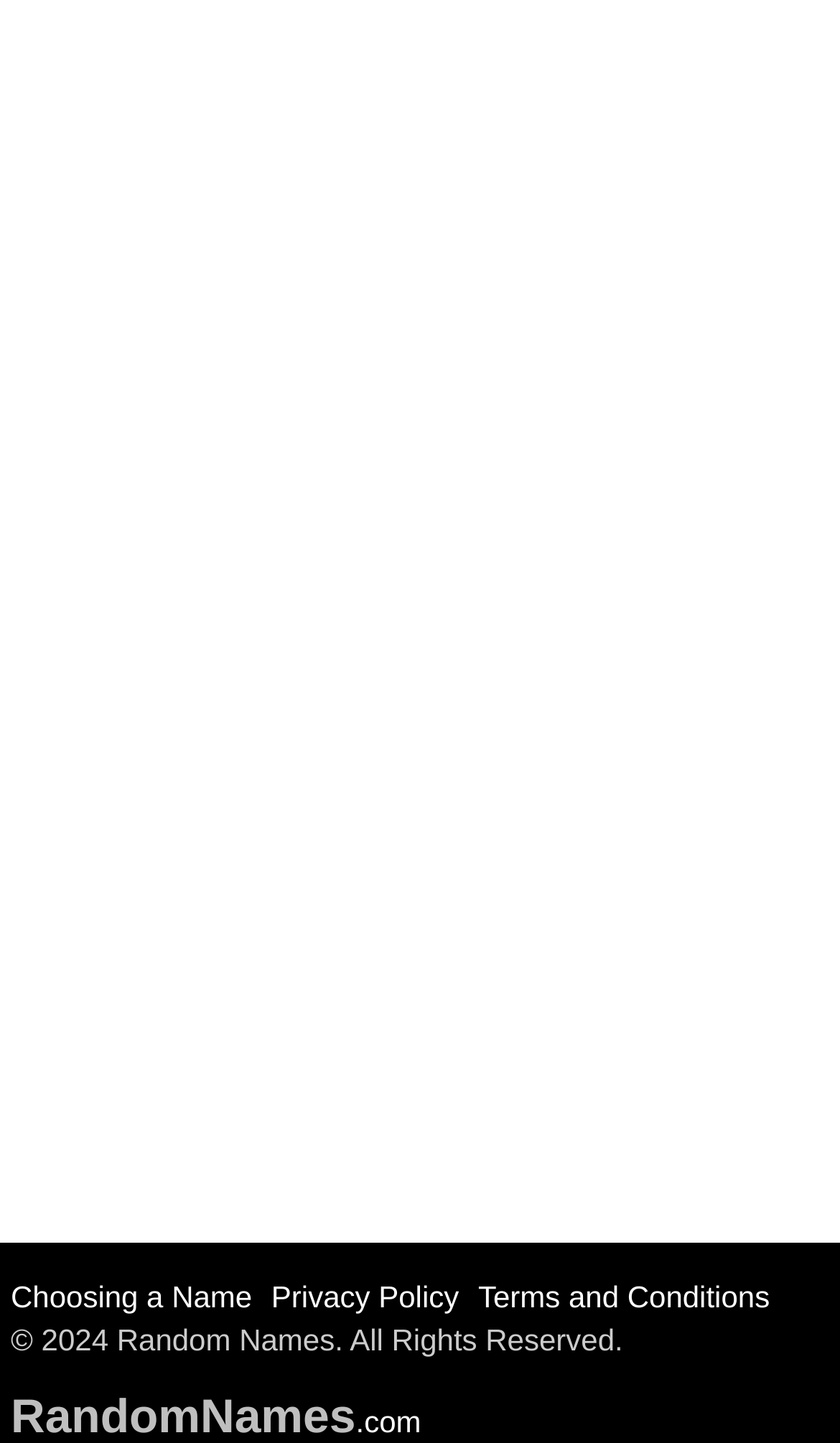Based on the element description, predict the bounding box coordinates (top-left x, top-left y, bottom-right x, bottom-right y) for the UI element in the screenshot: Terms and Conditions

[0.569, 0.883, 0.929, 0.913]